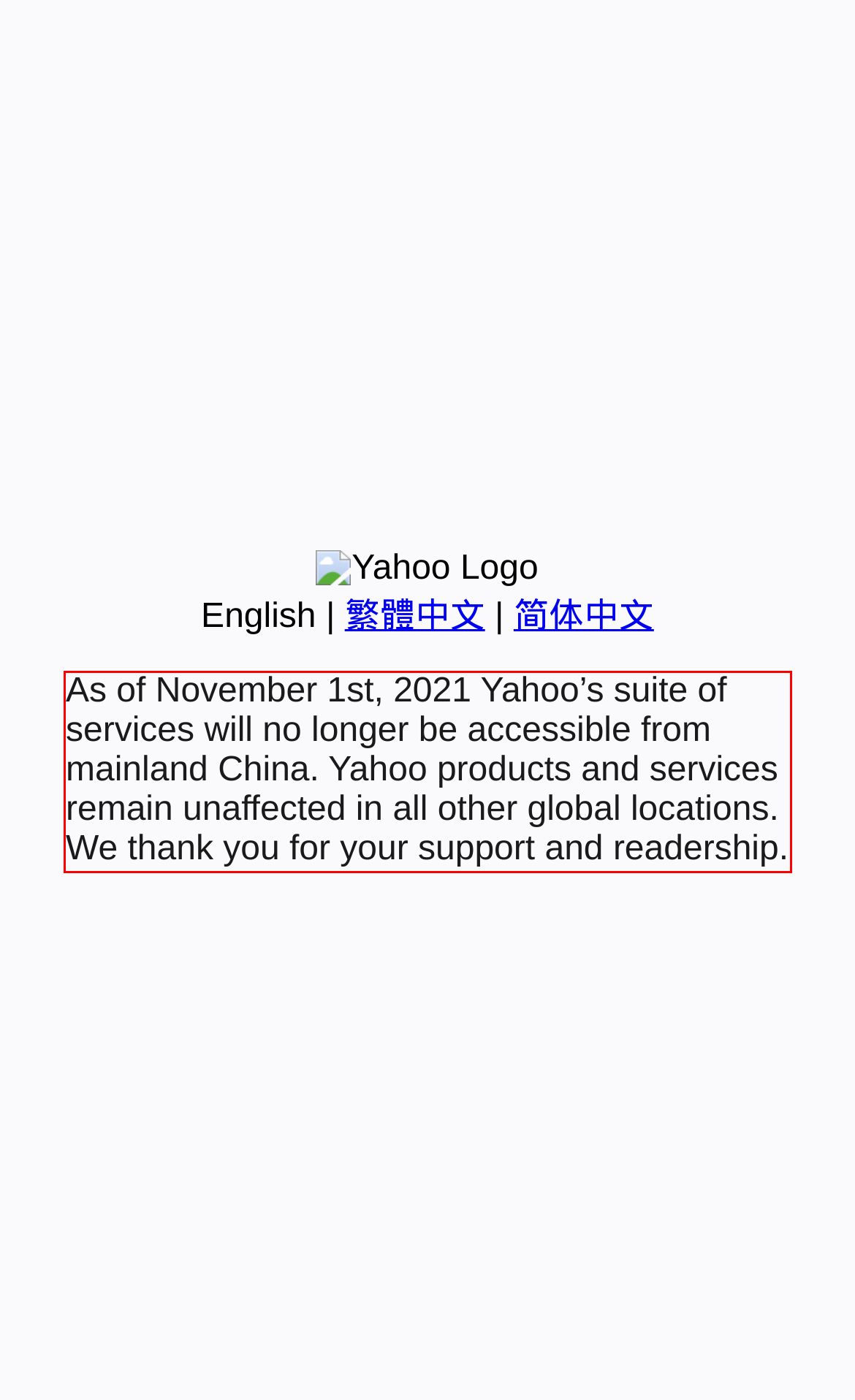Given a webpage screenshot with a red bounding box, perform OCR to read and deliver the text enclosed by the red bounding box.

As of November 1st, 2021 Yahoo’s suite of services will no longer be accessible from mainland China. Yahoo products and services remain unaffected in all other global locations. We thank you for your support and readership.